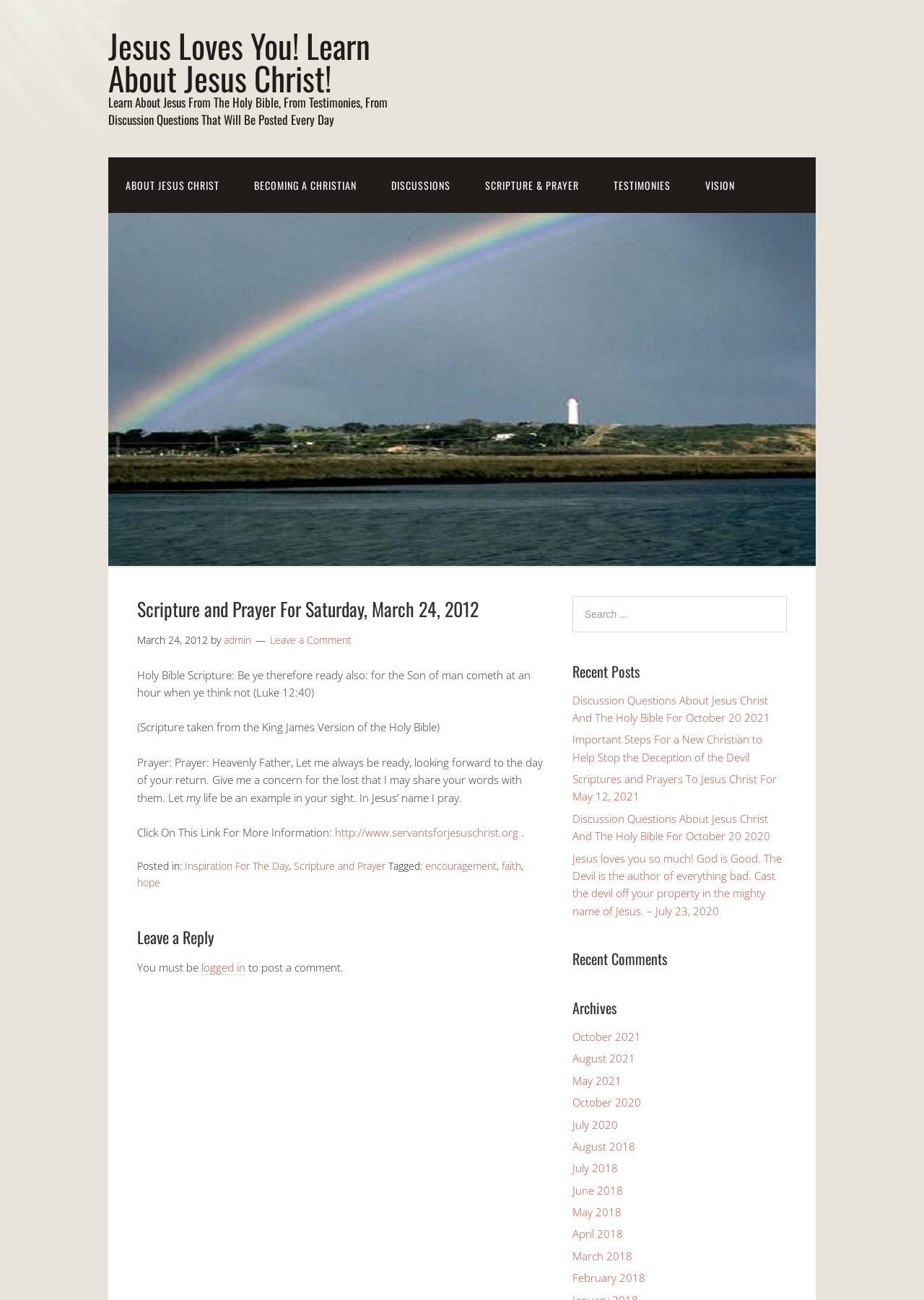Please determine the headline of the webpage and provide its content.

Scripture and Prayer For Saturday, March 24, 2012